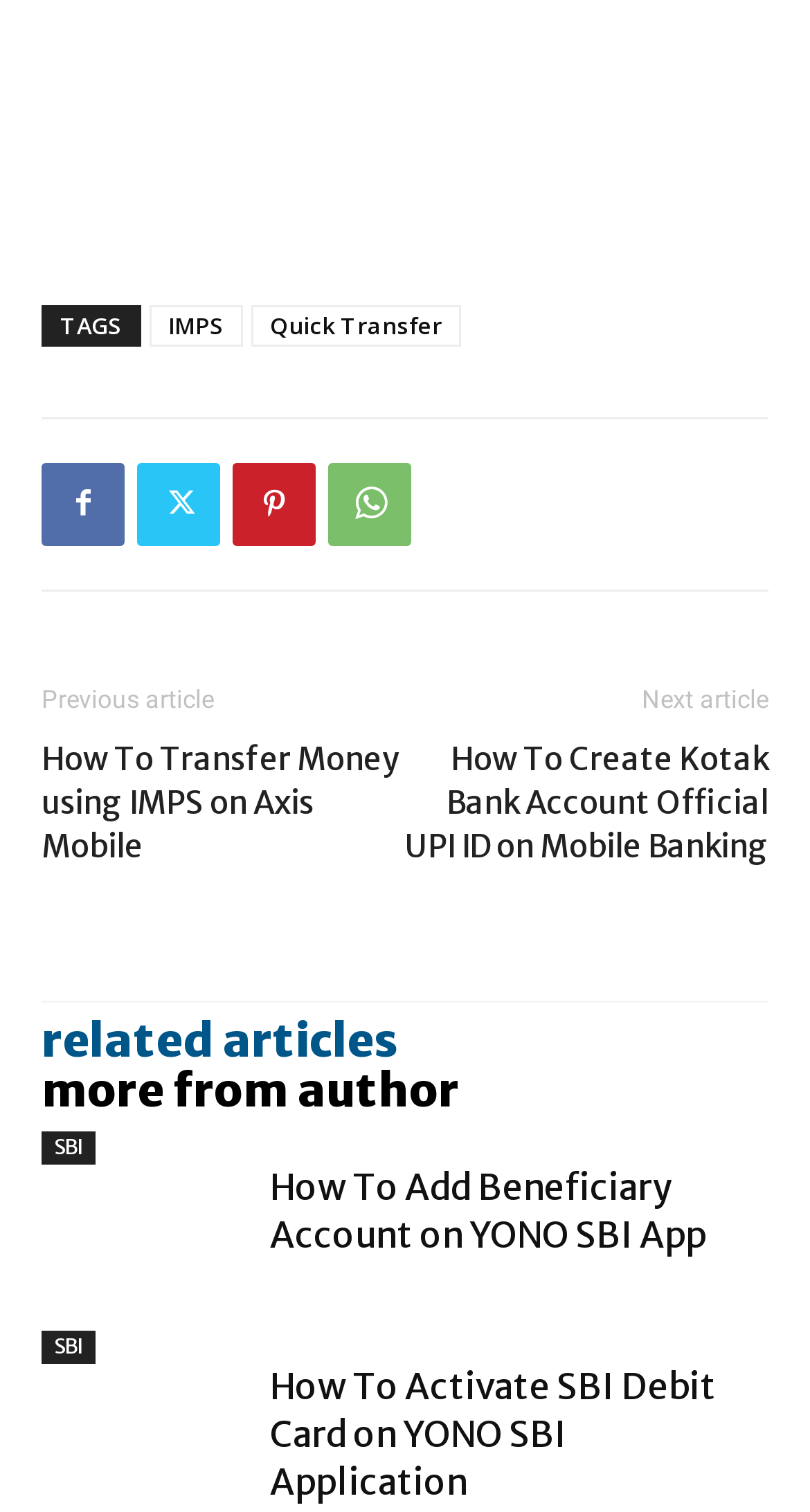Please answer the following question as detailed as possible based on the image: 
How many 'SBI' links are there?

I searched for links with the text 'SBI' and found two instances, one above the heading 'How To Add Beneficiary Account on YONO SBI App' and another above the heading 'How To Activate SBI Debit Card on YONO SBI Application'.